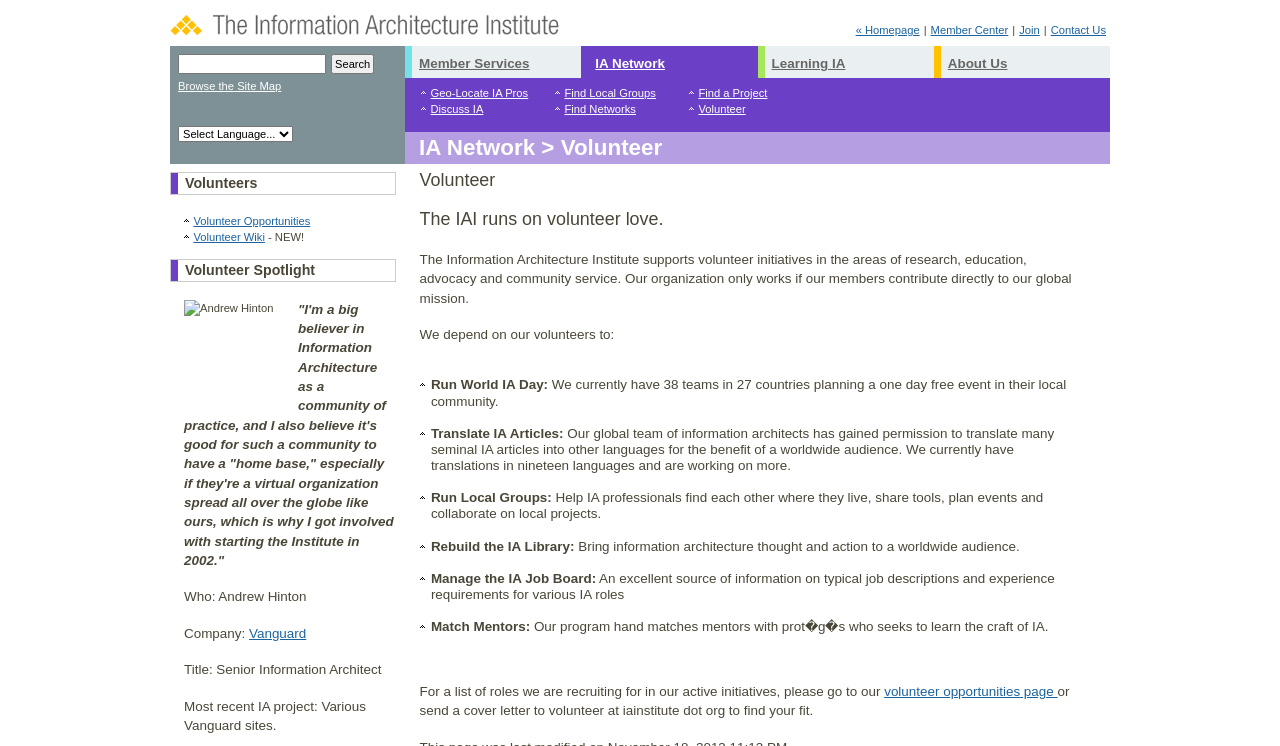What is the title of Andrew Hinton's position?
Give a detailed response to the question by analyzing the screenshot.

The title of Andrew Hinton's position can be found in the text 'Title: Senior Information Architect' which is located under the quote from Andrew Hinton.